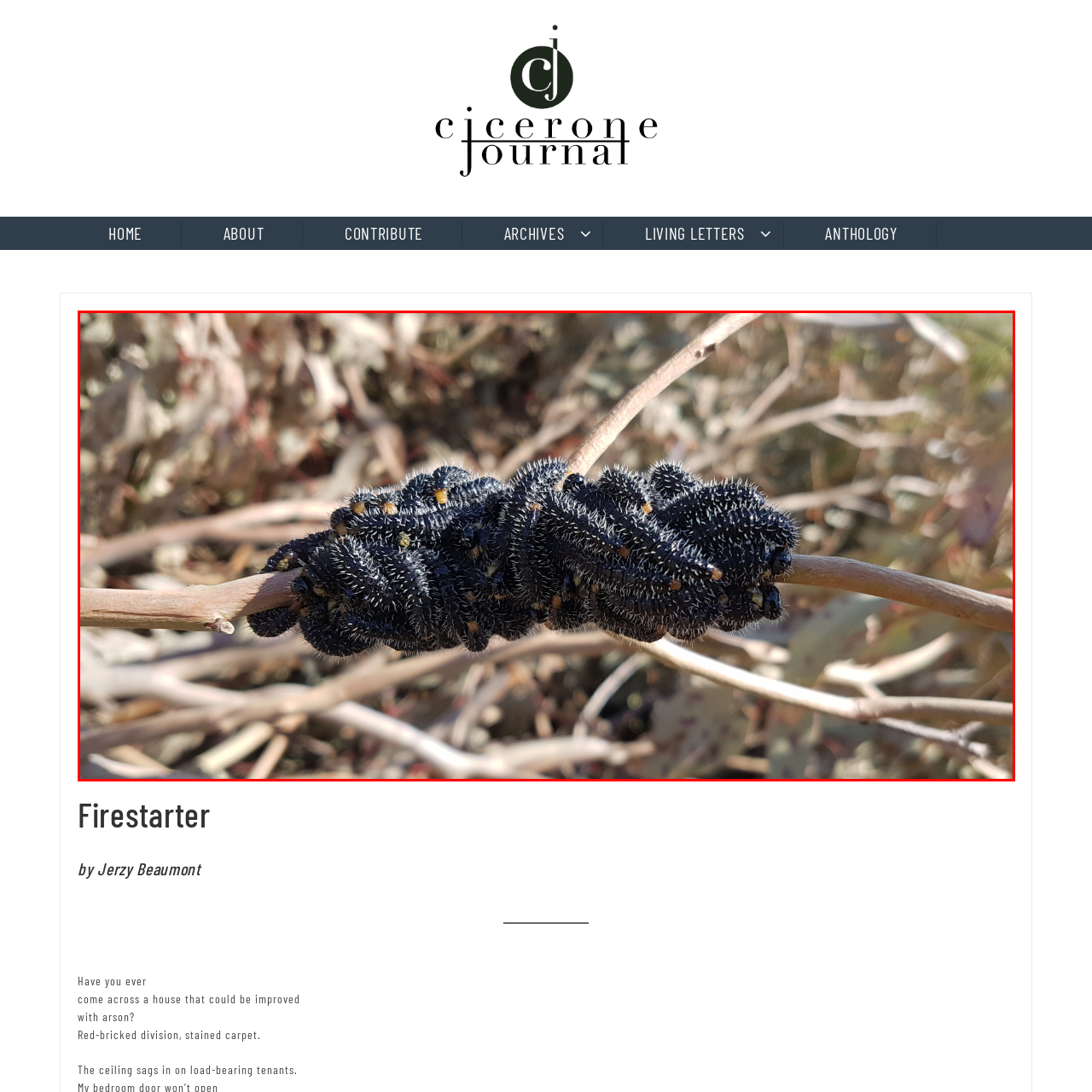Refer to the image encased in the red bounding box and answer the subsequent question with a single word or phrase:
What color are the caterpillars' spots?

Orangish-yellow